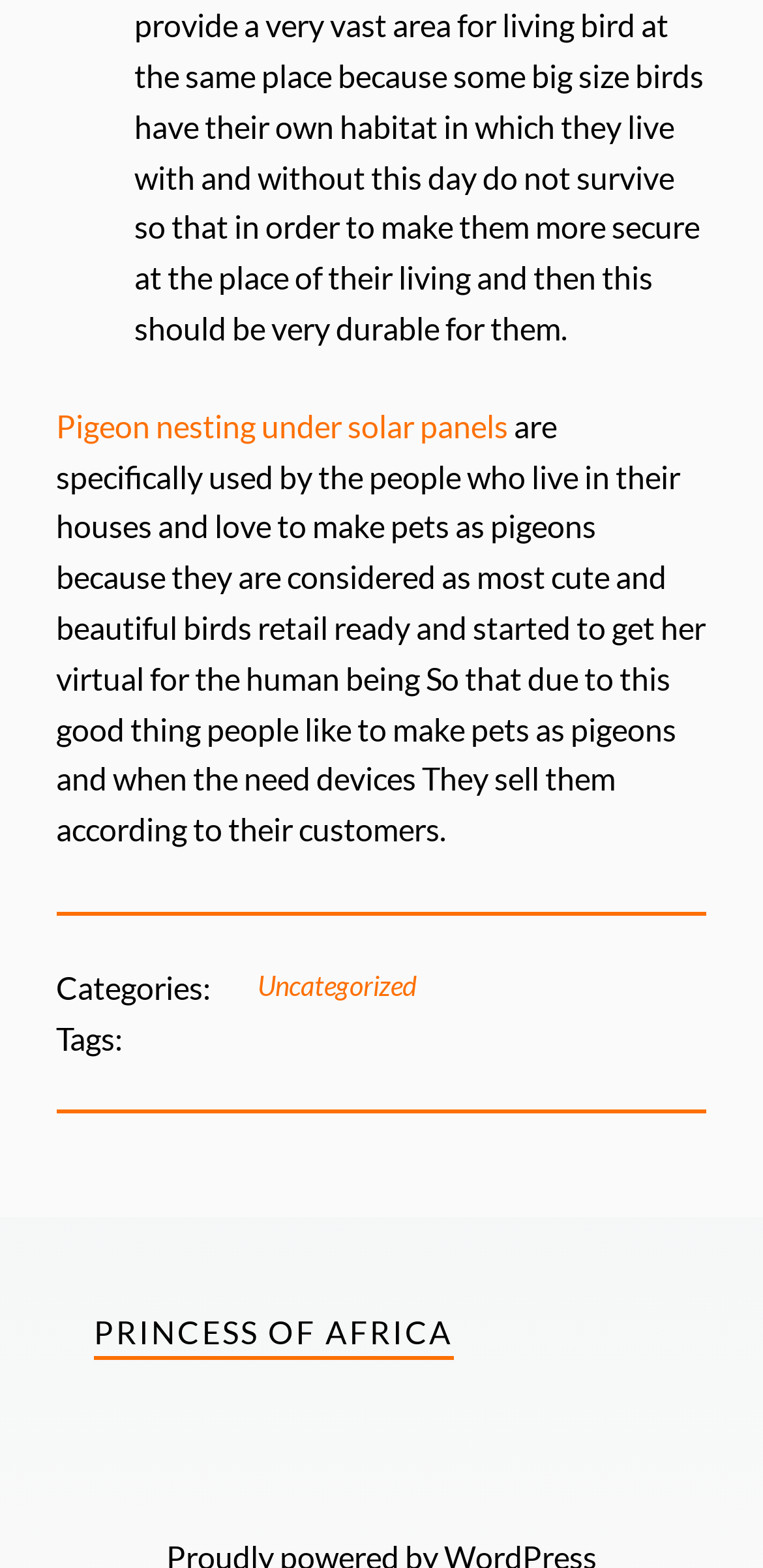What is the purpose of the people who keep pigeons as pets?
Could you please answer the question thoroughly and with as much detail as possible?

According to the StaticText element, people keep pigeons as pets because they are considered cute and beautiful birds, and they want to make pets out of them.